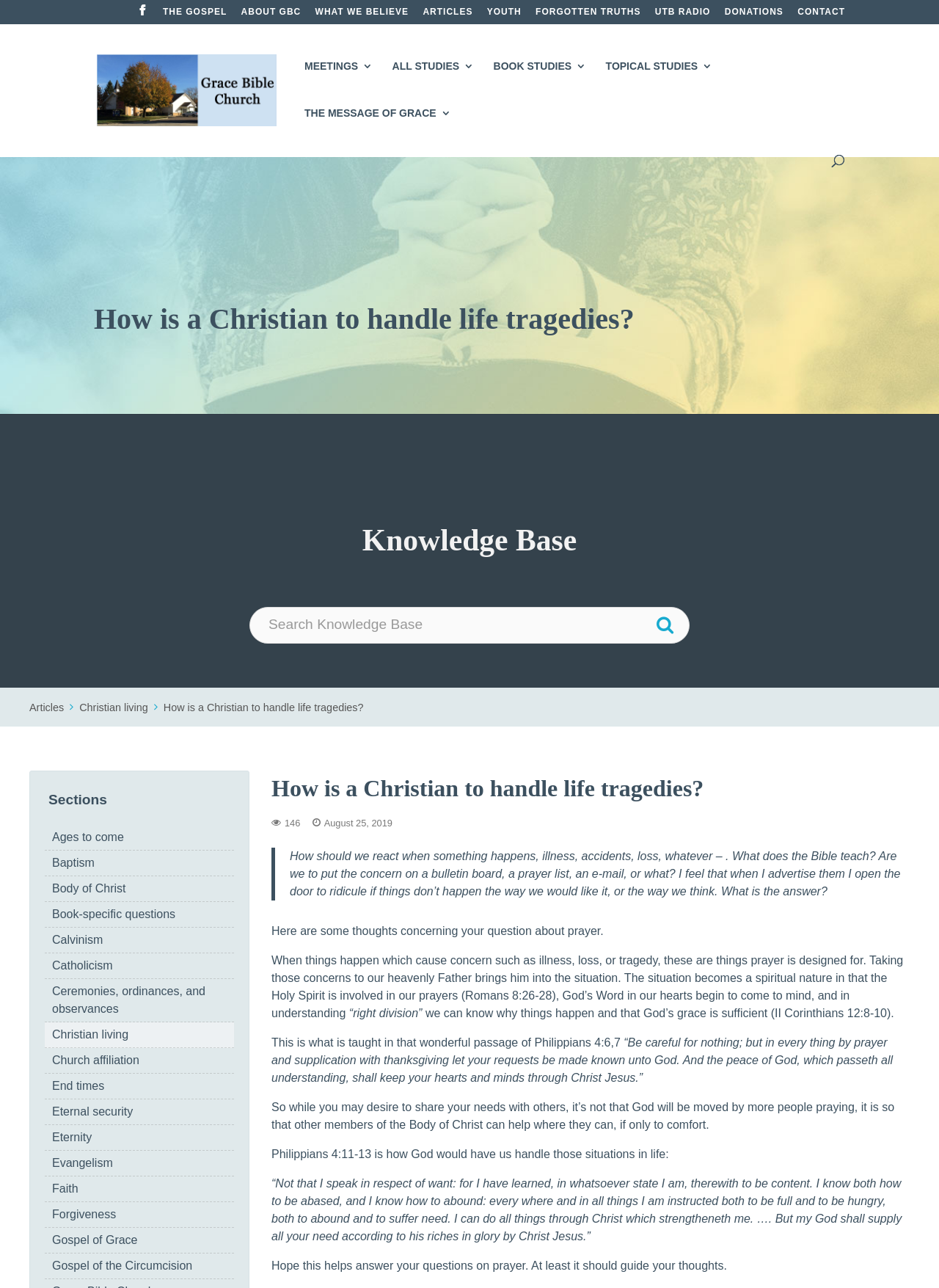Detail the features and information presented on the webpage.

The webpage is about Grace Bible Church in Warren, MI, and it appears to be a Christian website that provides resources and articles on various topics related to Christianity. 

At the top of the page, there is a navigation menu with links to different sections of the website, including "THE GOSPEL", "ABOUT GBC", "WHAT WE BELIEVE", "ARTICLES", "YOUTH", "FORGOTTEN TRUTHS", "UTB RADIO", "DONATIONS", and "CONTACT". 

Below the navigation menu, there is a search bar that allows users to search for specific topics or keywords. 

The main content of the page is an article titled "How is a Christian to handle life tragedies?" which discusses how Christians should react to difficult situations such as illness, accidents, or loss. The article provides biblical teachings and guidance on how to handle these situations, including the importance of prayer and seeking comfort from other members of the Body of Christ. 

The article is divided into sections, with headings and subheadings that break up the content into manageable chunks. There are also block quotes and static text elements that provide additional information and biblical references. 

On the right-hand side of the page, there is a section titled "Knowledge Base" that provides links to various topics and articles related to Christianity, including "Ages to come", "Baptism", "Body of Christ", and many others. 

At the bottom of the page, there are social media links and other icons that allow users to share the content or connect with the church on social media platforms.